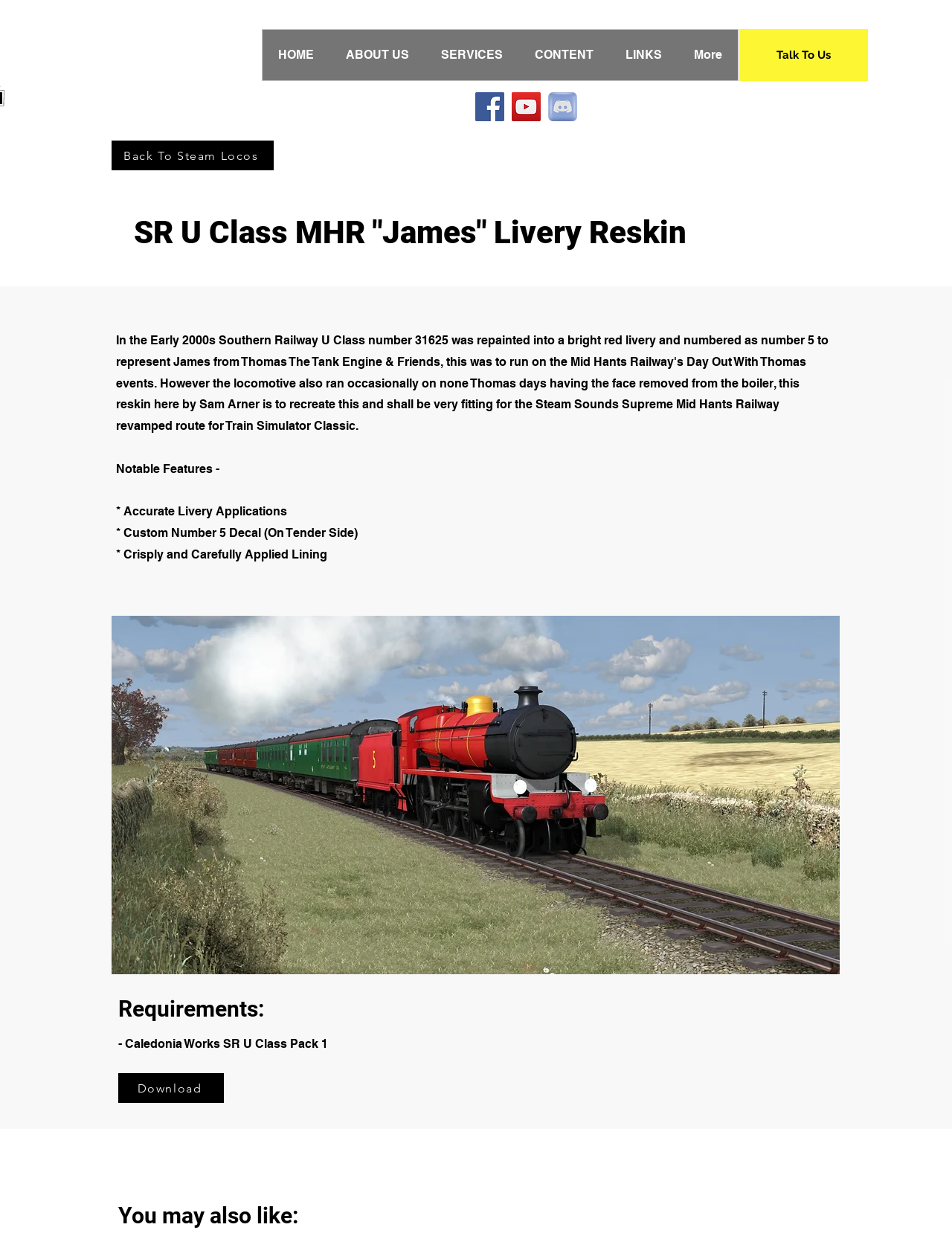Indicate the bounding box coordinates of the element that must be clicked to execute the instruction: "Click on the HOME link". The coordinates should be given as four float numbers between 0 and 1, i.e., [left, top, right, bottom].

[0.276, 0.024, 0.346, 0.065]